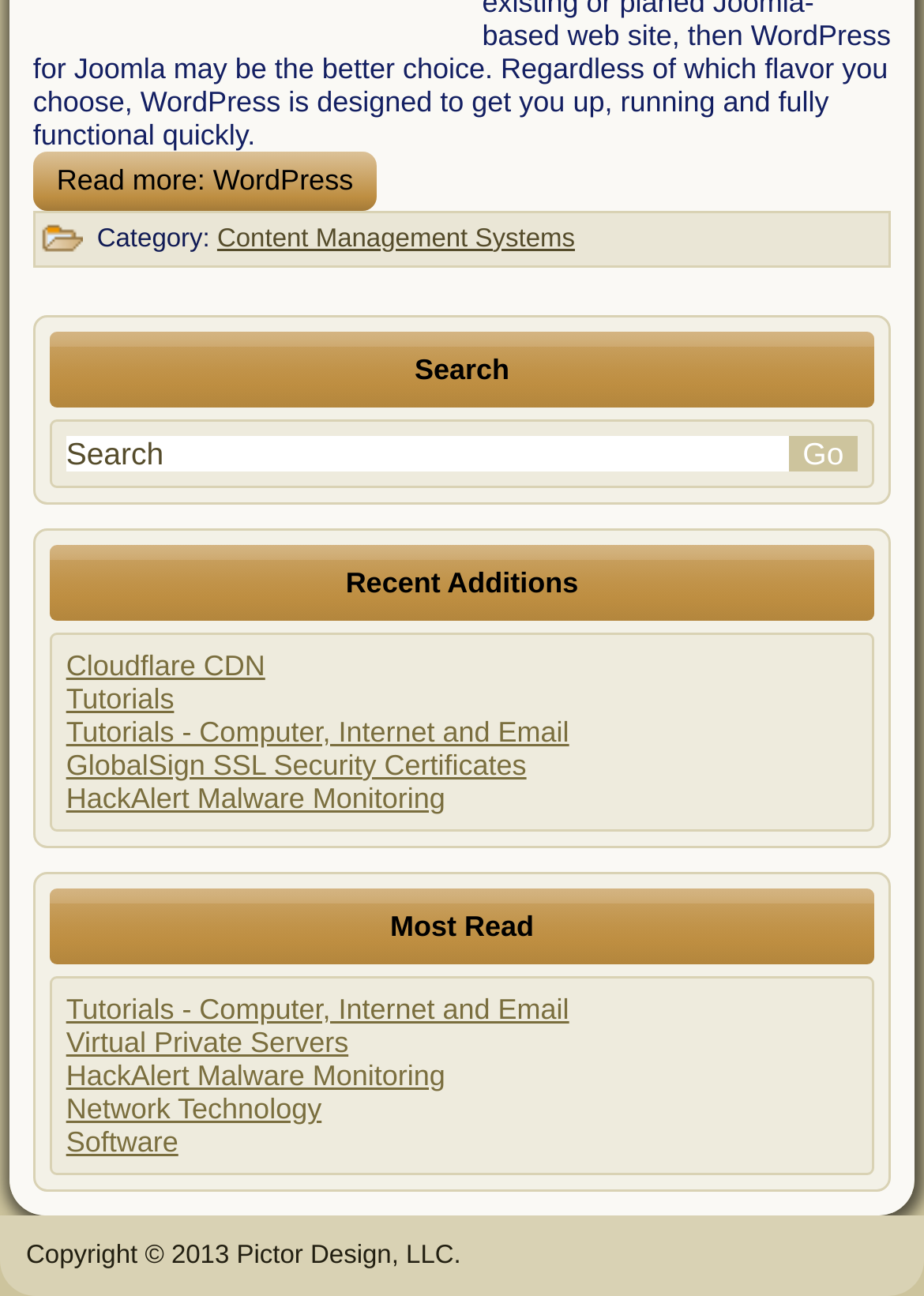What is the category of the link 'Content Management Systems'?
Using the picture, provide a one-word or short phrase answer.

Category: